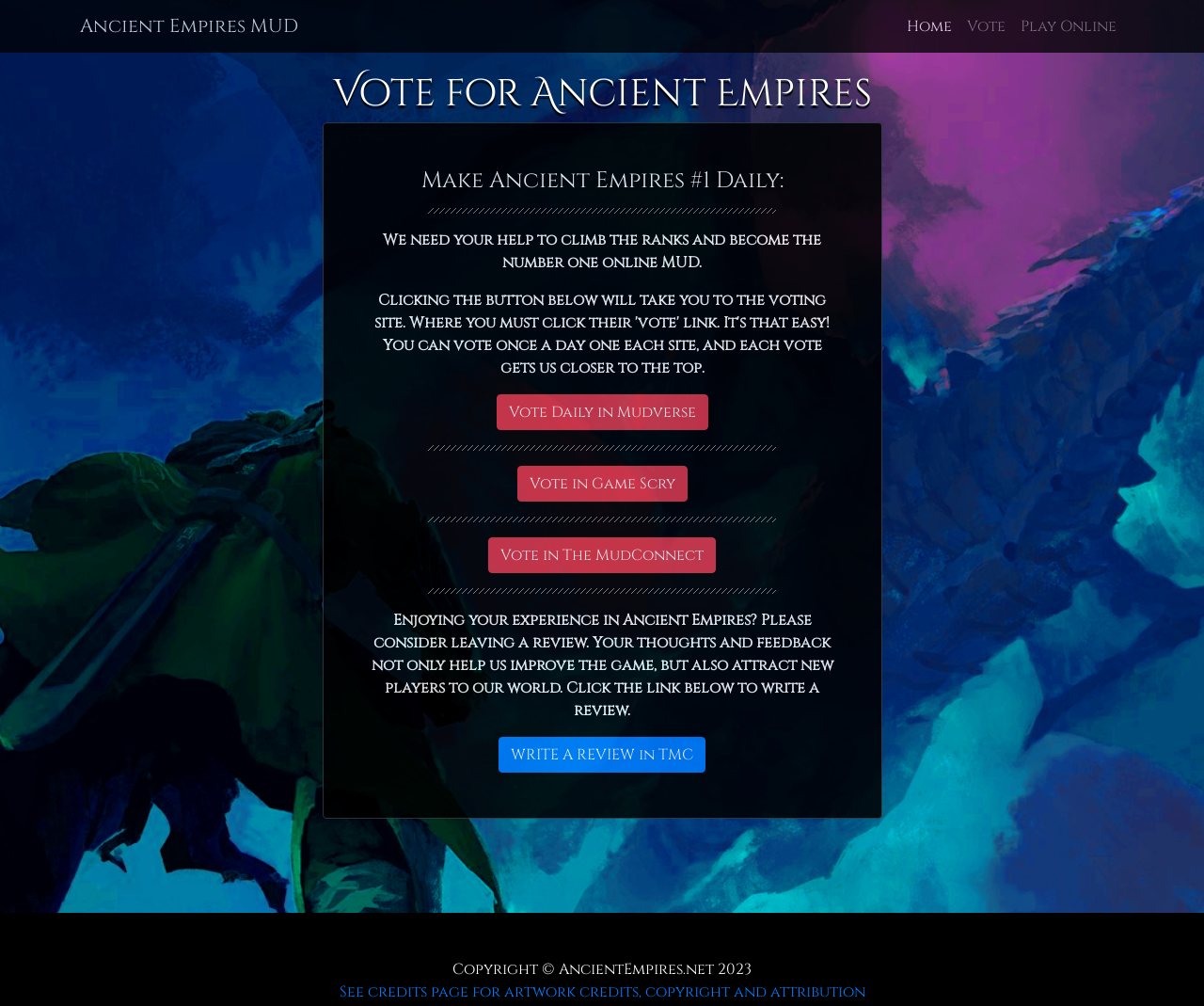Utilize the details in the image to thoroughly answer the following question: What is the purpose of voting for Ancient Empires?

According to the webpage, voting for Ancient Empires helps the game climb the ranks and become the number one online MUD. This is stated in the text 'We need your help to climb the ranks and become the number one online MUD.'